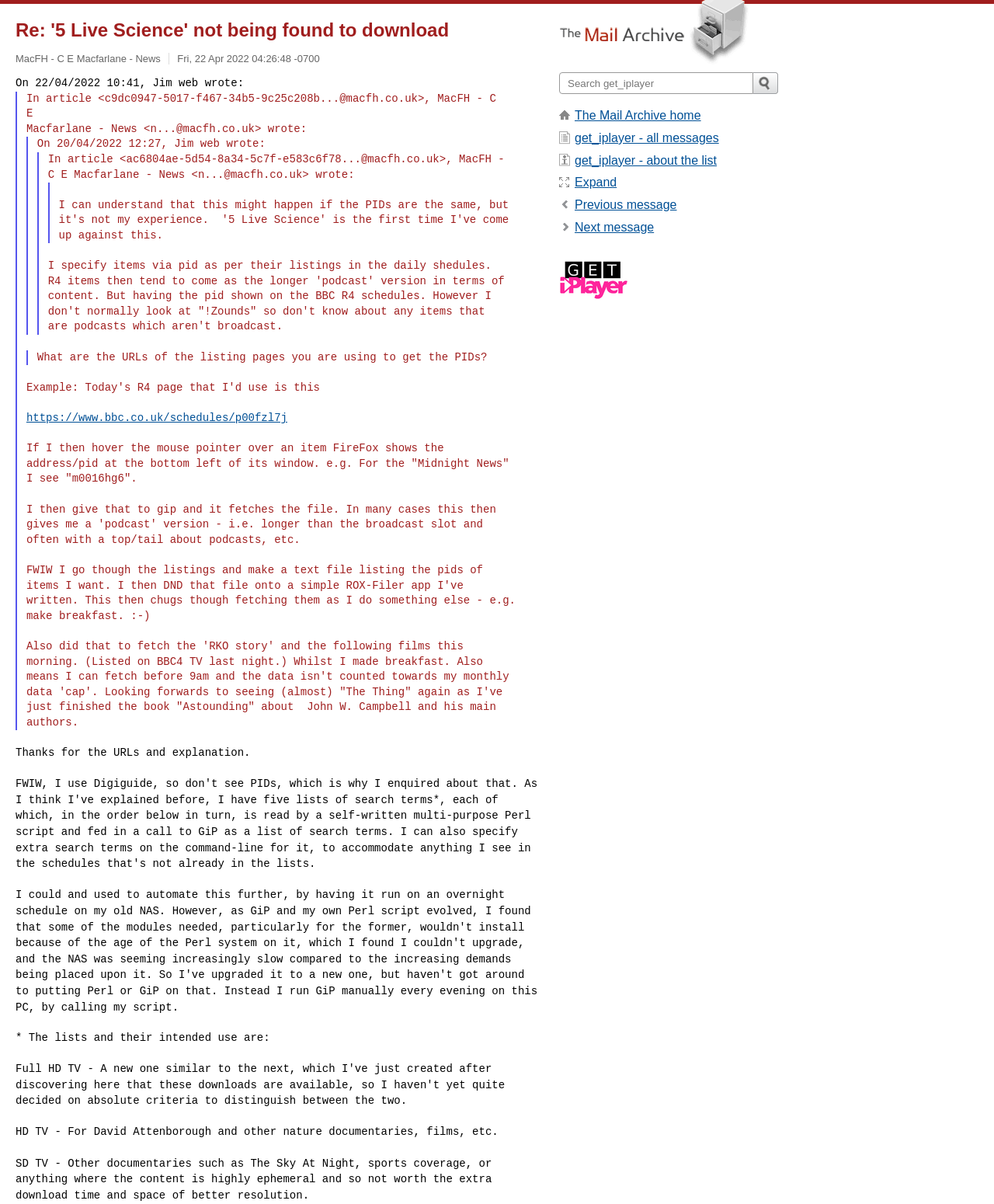Please identify the bounding box coordinates of the element's region that needs to be clicked to fulfill the following instruction: "Click on 'The Week In Review'". The bounding box coordinates should consist of four float numbers between 0 and 1, i.e., [left, top, right, bottom].

None